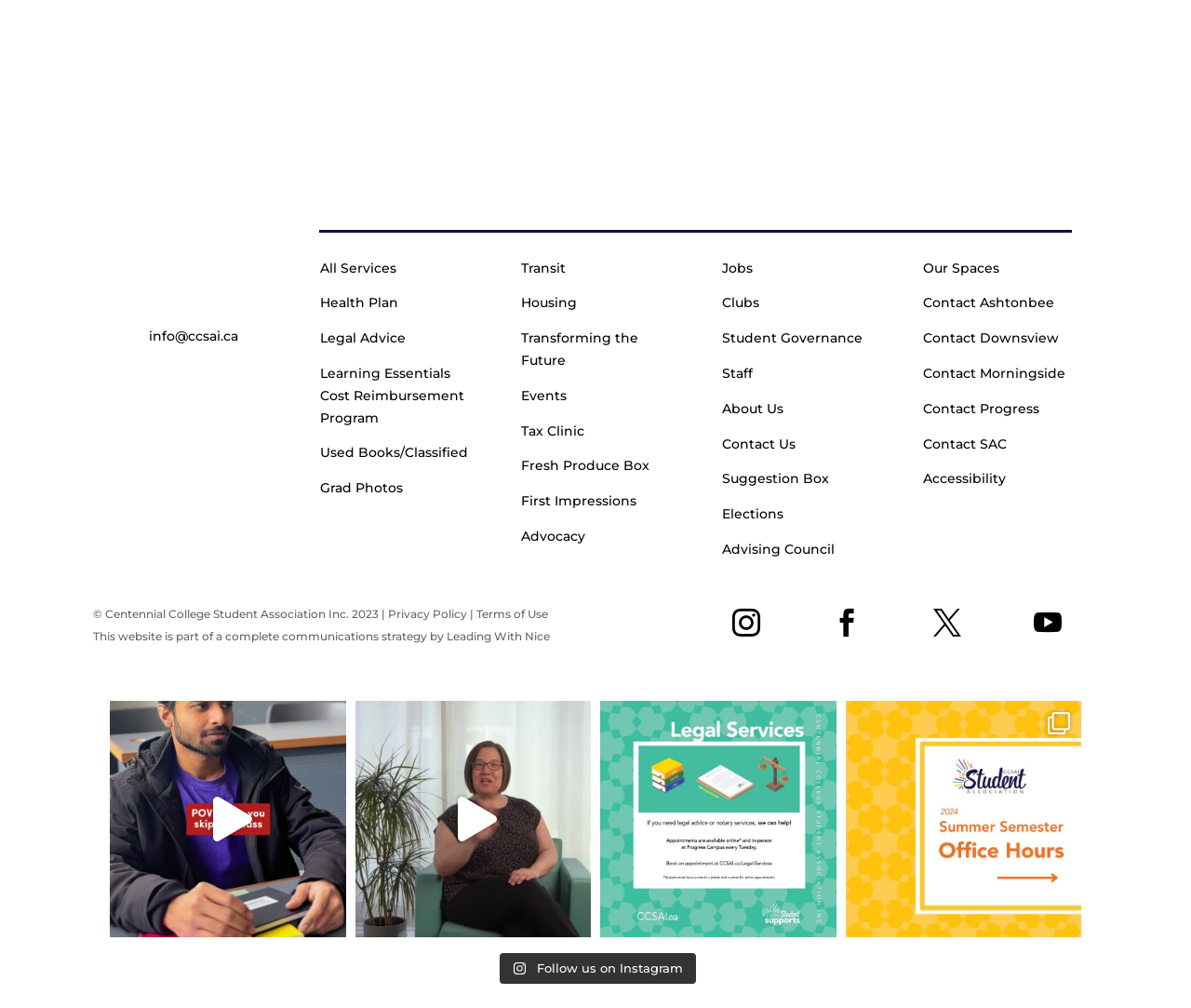Please answer the following question using a single word or phrase: 
What is the email address provided on this webpage?

info@ccsai.ca